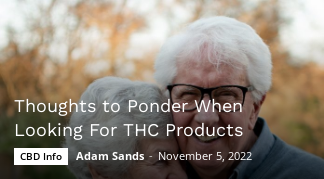Thoroughly describe the content and context of the image.

In this image, the article titled "Thoughts to Ponder When Looking For THC Products" highlights important considerations for individuals exploring THC options. Accompanying the article, a photograph captures a warm moment between two senior individuals, showcasing connection and affection. The content is authored by Adam Sands and was published on November 5, 2022. The surrounding context suggests a focus on health information, particularly regarding cannabis products and their implications for wellness.